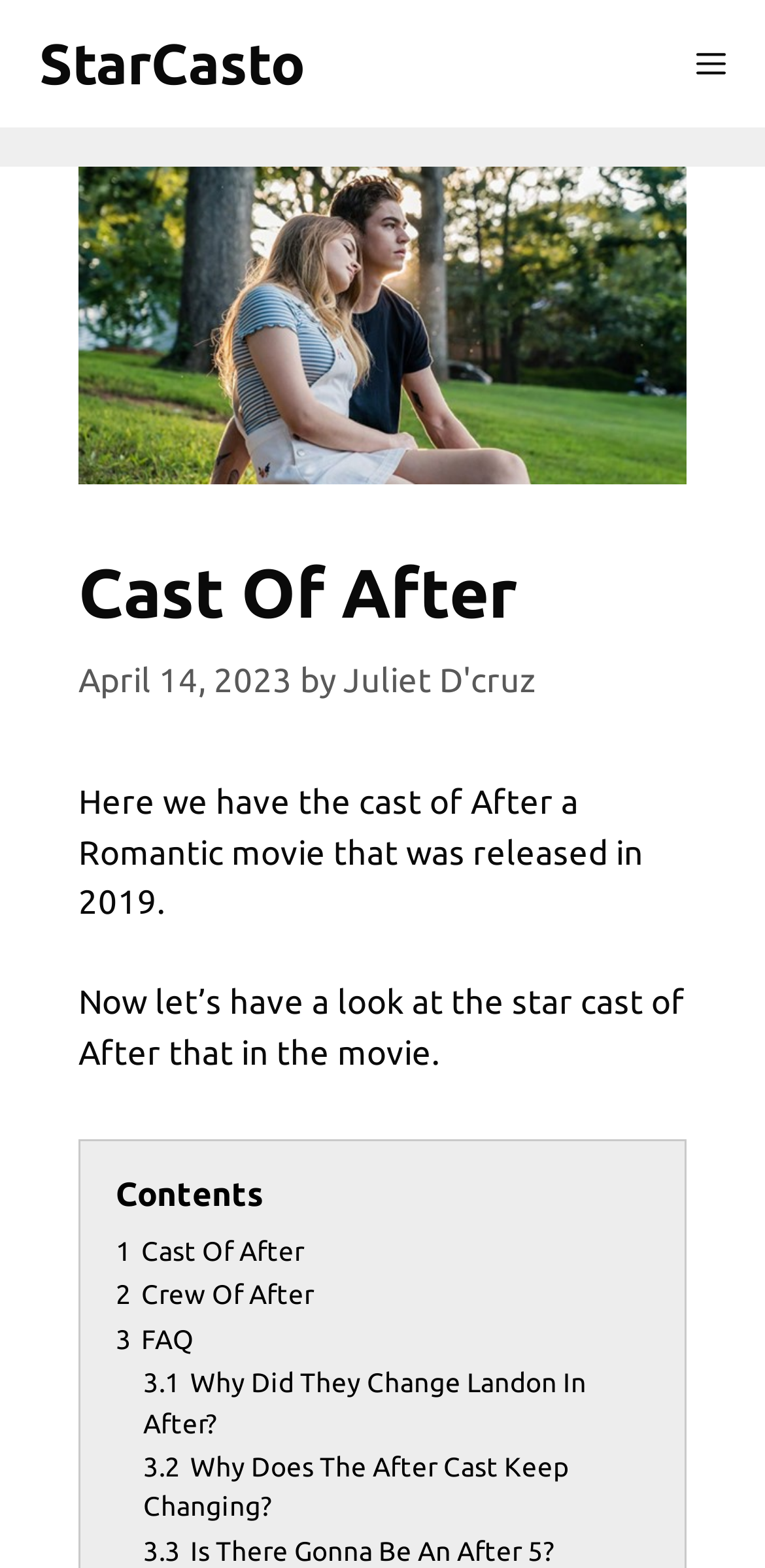Identify the bounding box coordinates for the element you need to click to achieve the following task: "Read the article by Juliet D'cruz". The coordinates must be four float values ranging from 0 to 1, formatted as [left, top, right, bottom].

[0.449, 0.421, 0.7, 0.445]